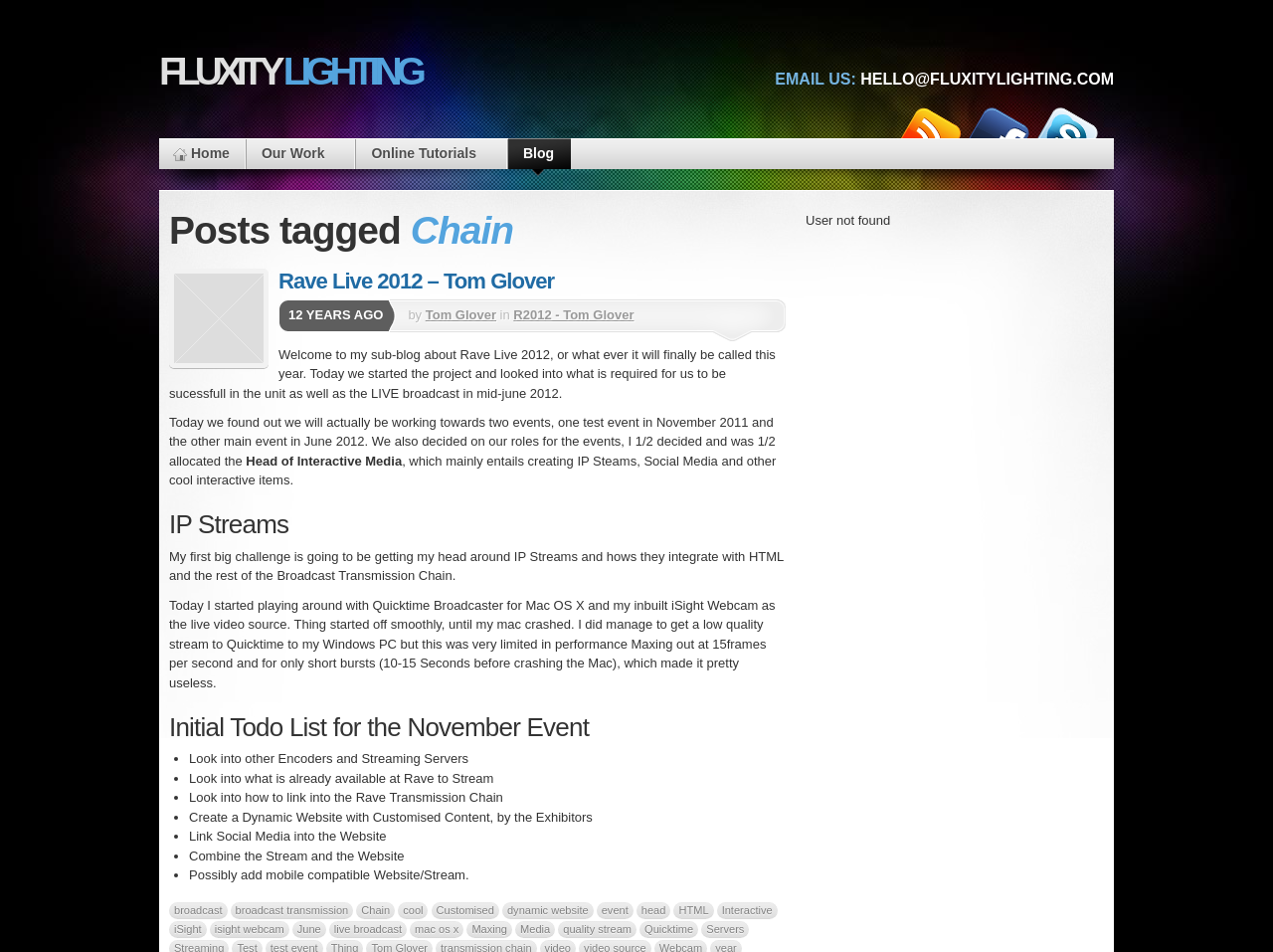Deliver a detailed narrative of the webpage's visual and textual elements.

The webpage is about Fluxity Lighting, specifically a blog post tagged "Chain". At the top, there is a navigation menu with links to "Home", "Our Work", "Online Tutorials", and "Blog". Below the navigation menu, there is a heading "Posts tagged Chain" followed by a blog post.

The blog post is about Rave Live 2012, written by Tom Glover. The post is divided into sections, each with a heading. The first section is about the project's start and the roles assigned to team members. The second section is about IP Streams, where the author discusses their challenges with getting IP Streams to work with HTML and the rest of the Broadcast Transmission Chain.

The third section is about the author's initial todo list for the November event, which includes looking into other encoders and streaming servers, linking into the Rave Transmission Chain, creating a dynamic website with customized content, and combining the stream and the website.

Throughout the blog post, there are links to related terms such as "broadcast", "broadcast transmission", "Chain", "cool", "Customised", "dynamic website", "event", "head", "HTML", "Interactive", "iSight", "isight webcam", "June", "live broadcast", "mac os x", "Maxing", "Media", "quality stream", "Quicktime", and "Servers".

At the top right corner, there are links to "Chat to us", "Find us on facebook", and "Our Blog - RSS Feed". On the top left corner, there is a link to "FLUXITY LIGHTING" and an email address "HELLO@FLUXITYLIGHTING.COM".